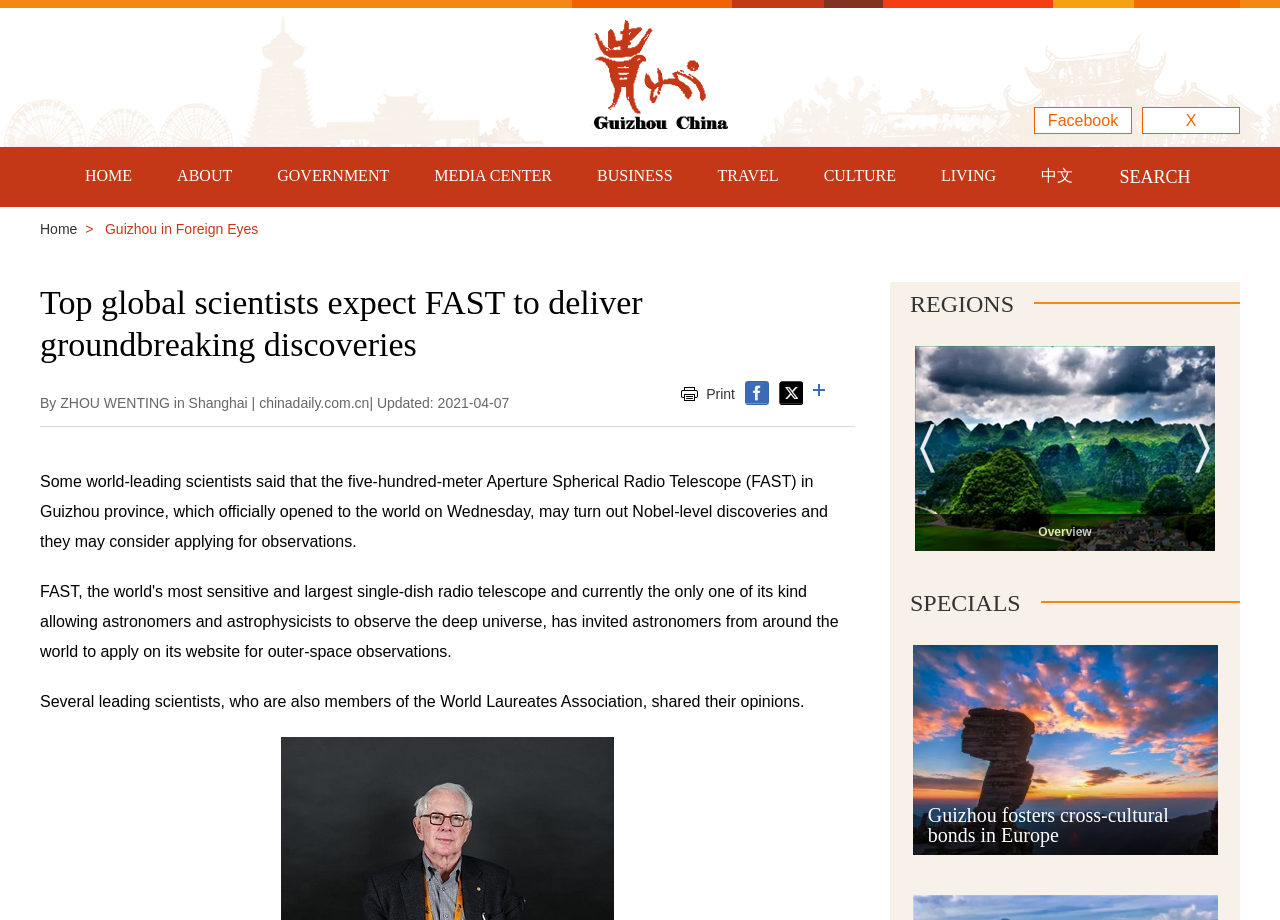Pinpoint the bounding box coordinates of the area that should be clicked to complete the following instruction: "Read about Guizhou in Foreign Eyes". The coordinates must be given as four float numbers between 0 and 1, i.e., [left, top, right, bottom].

[0.06, 0.24, 0.202, 0.258]